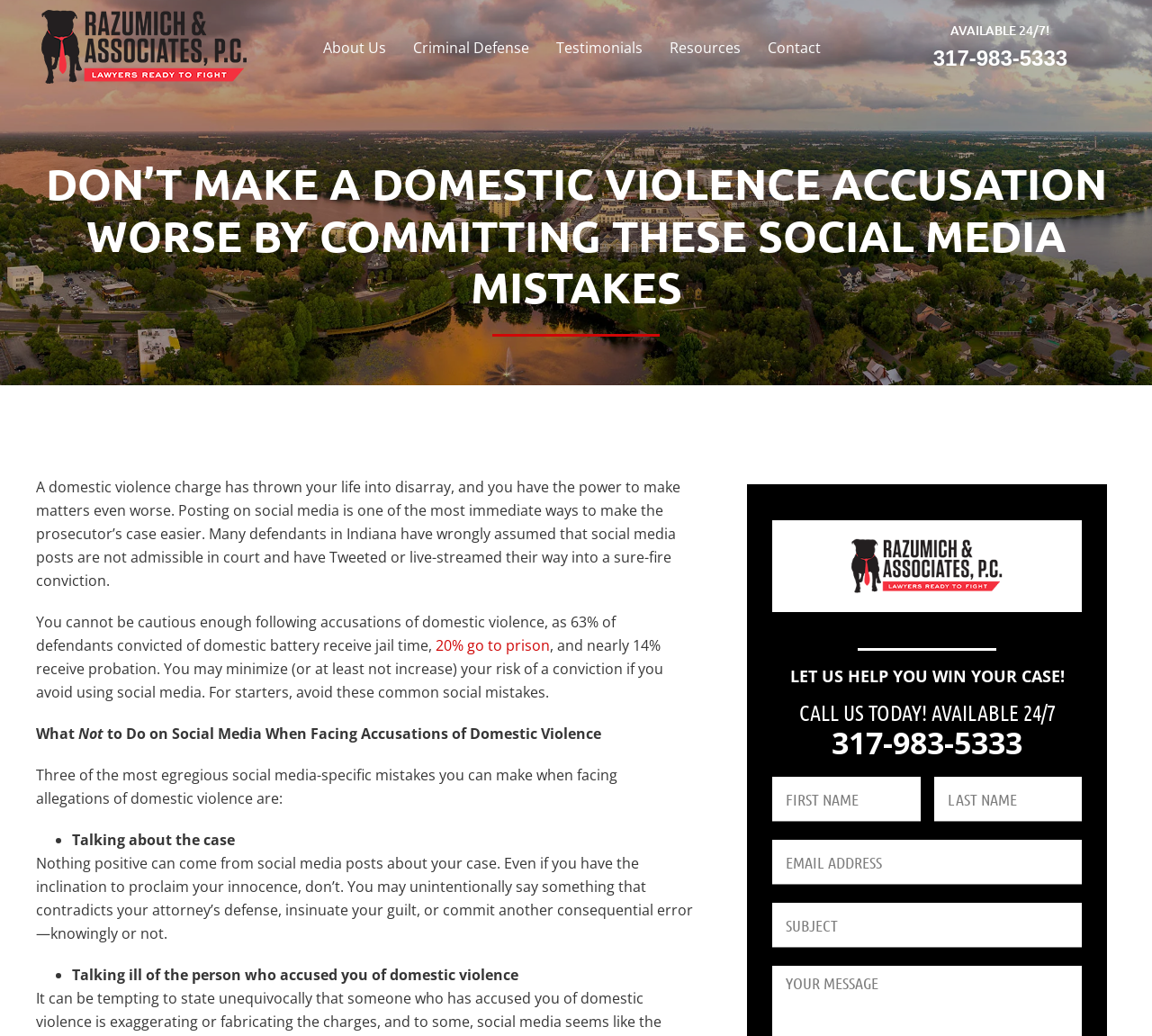Specify the bounding box coordinates of the area that needs to be clicked to achieve the following instruction: "Enter your message in the first text box".

[0.67, 0.75, 0.799, 0.793]